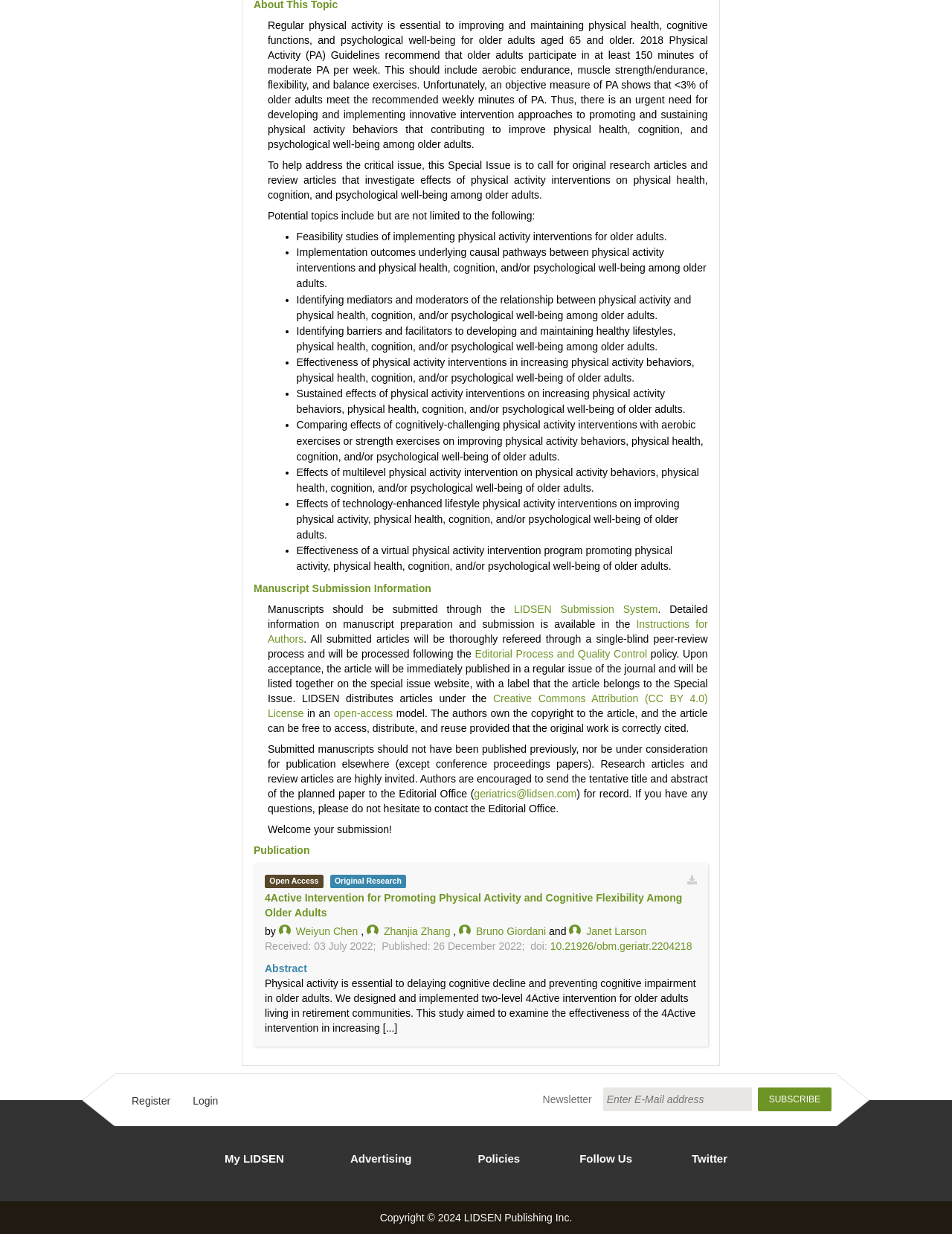Specify the bounding box coordinates of the element's region that should be clicked to achieve the following instruction: "Subscribe to the newsletter". The bounding box coordinates consist of four float numbers between 0 and 1, in the format [left, top, right, bottom].

[0.796, 0.881, 0.873, 0.9]